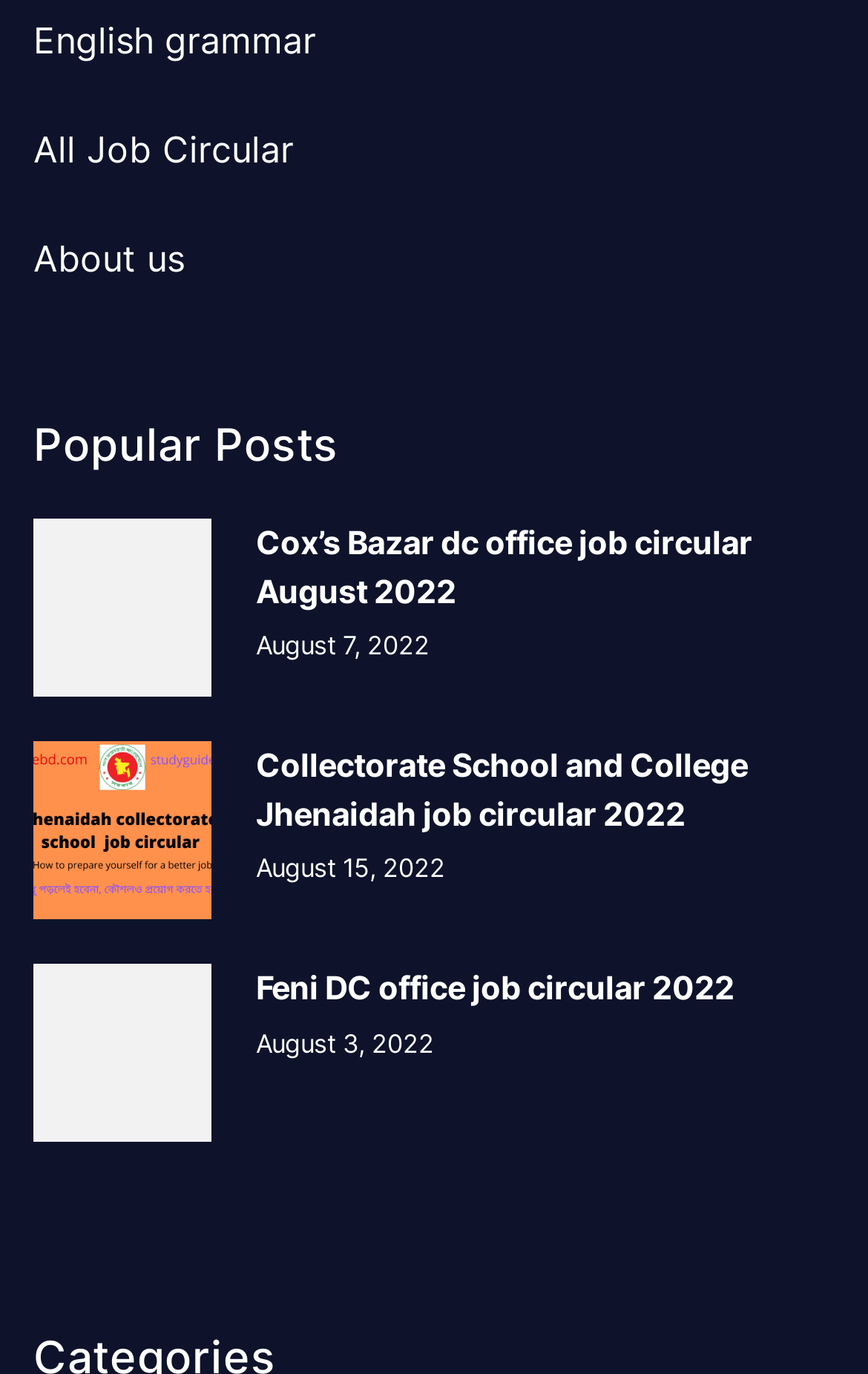Locate the bounding box coordinates of the area to click to fulfill this instruction: "Read about us". The bounding box should be presented as four float numbers between 0 and 1, in the order [left, top, right, bottom].

[0.038, 0.175, 0.213, 0.201]